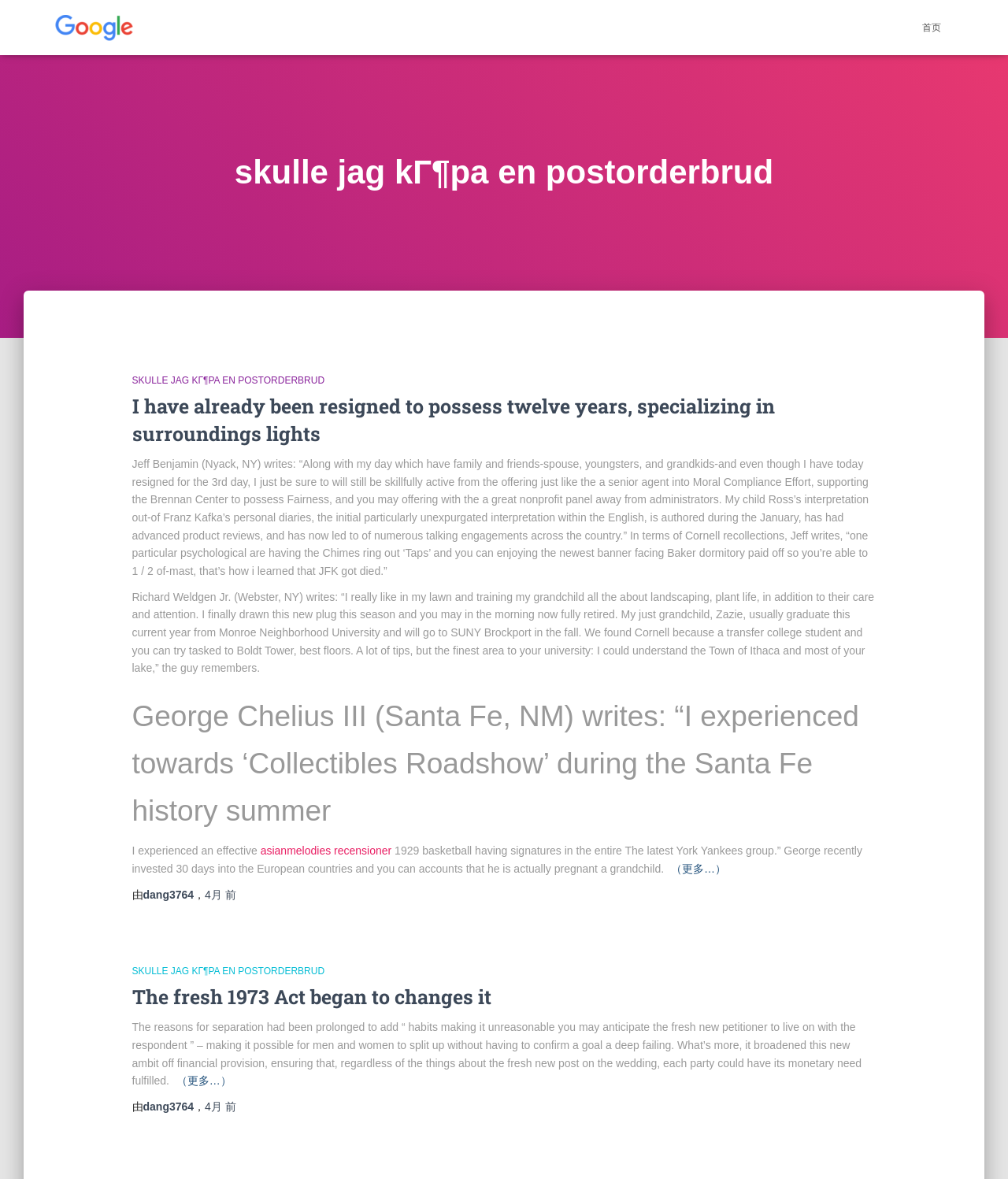Provide a brief response to the question using a single word or phrase: 
What is the name of the person who writes about his experience on the 'Collectibles Roadshow'?

George Chelius III